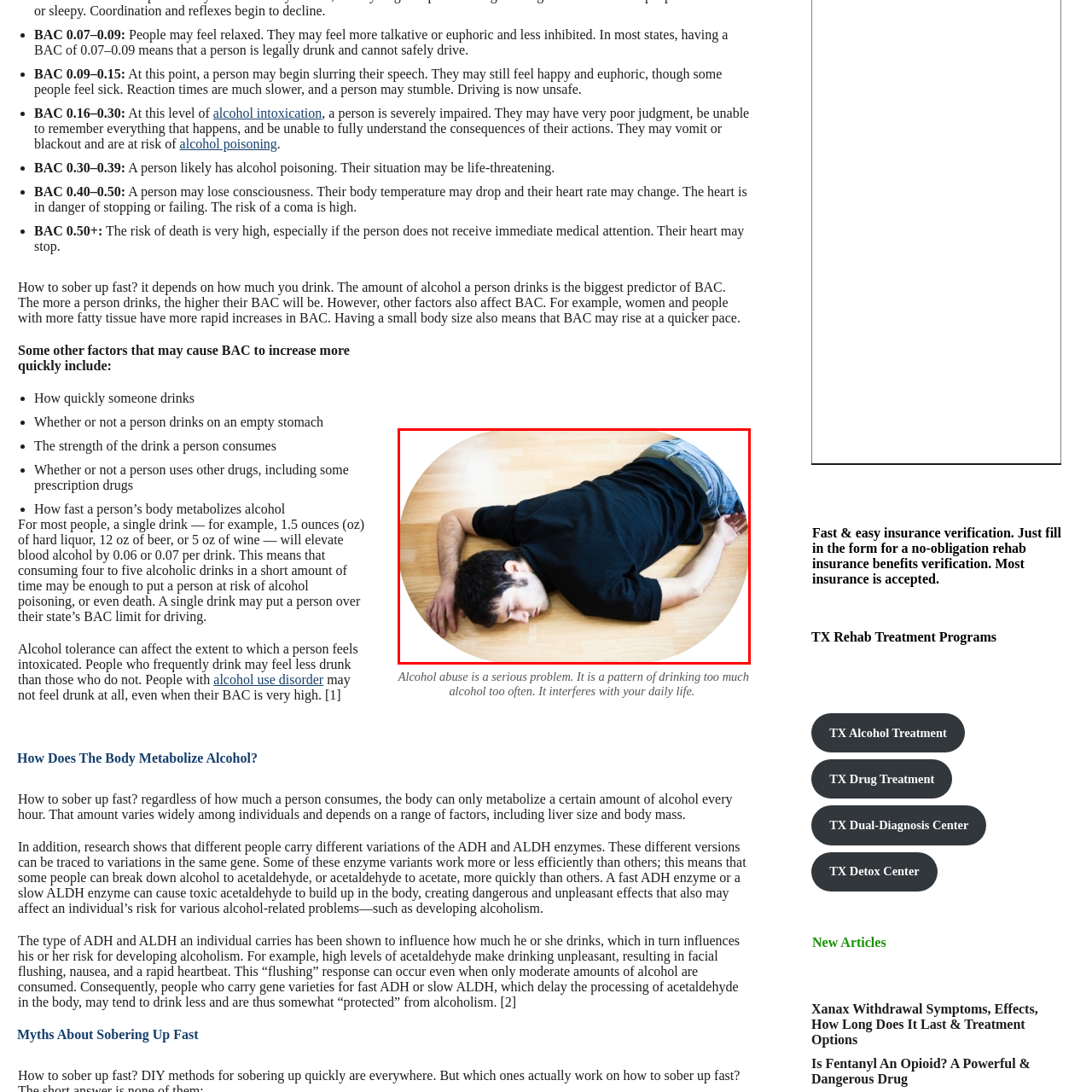Focus on the area marked by the red boundary, What is the importance of the depicted scenario? Answer concisely with a single word or phrase.

responsible drinking